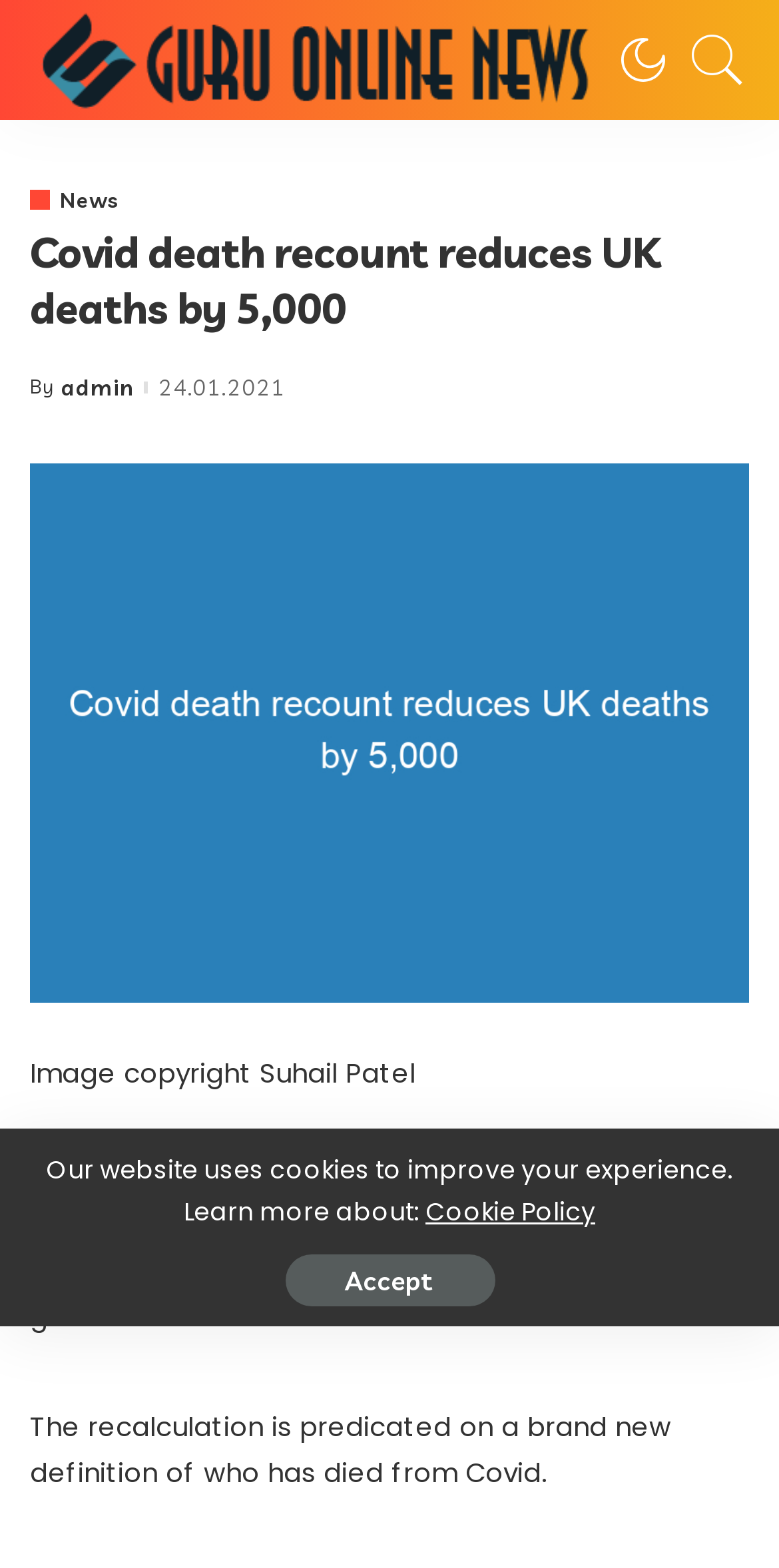Bounding box coordinates are to be given in the format (top-left x, top-left y, bottom-right x, bottom-right y). All values must be floating point numbers between 0 and 1. Provide the bounding box coordinate for the UI element described as: title="Search"

[0.854, 0.0, 0.962, 0.076]